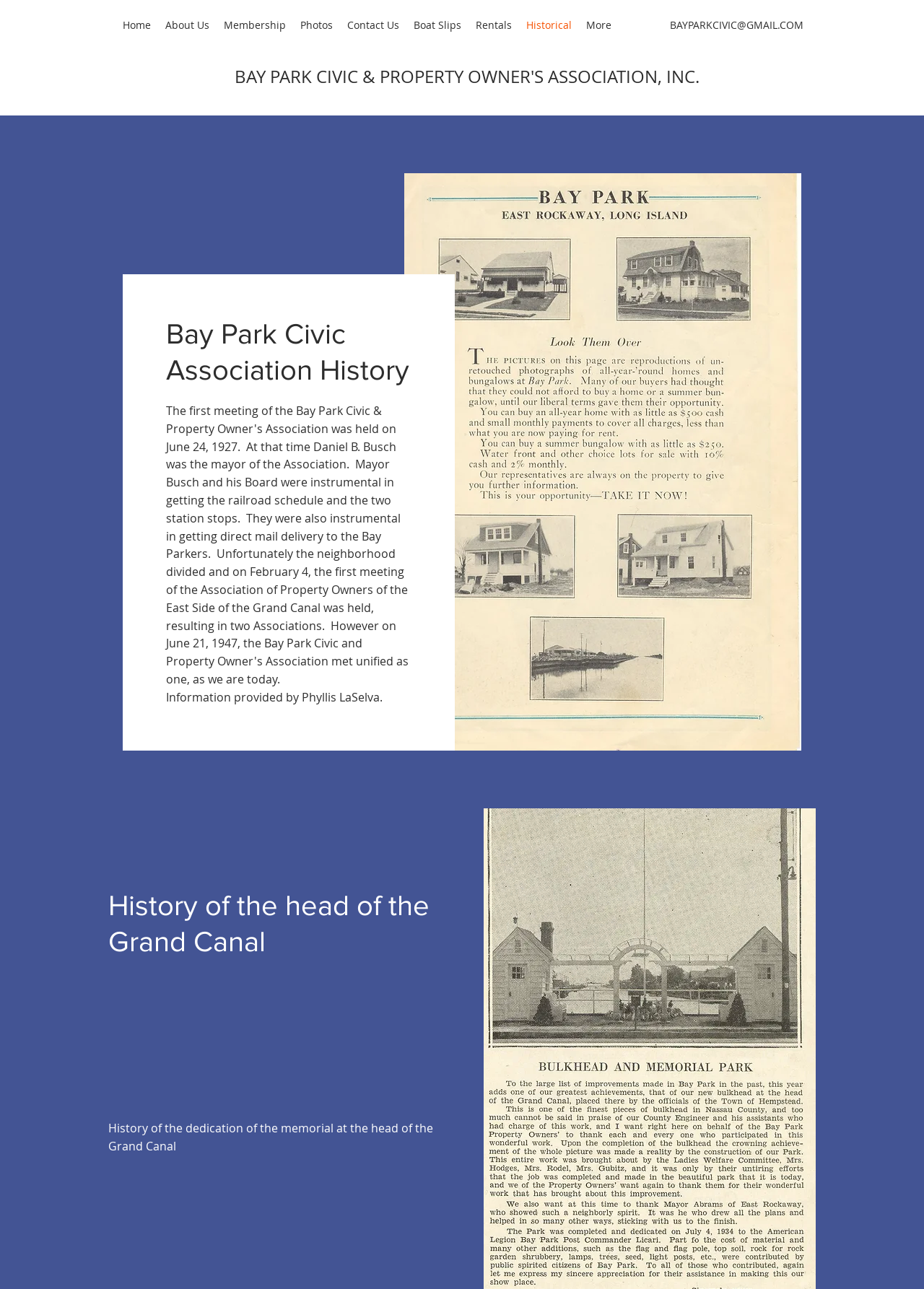Determine the bounding box coordinates of the target area to click to execute the following instruction: "Explore the Rentals page."

[0.507, 0.011, 0.562, 0.028]